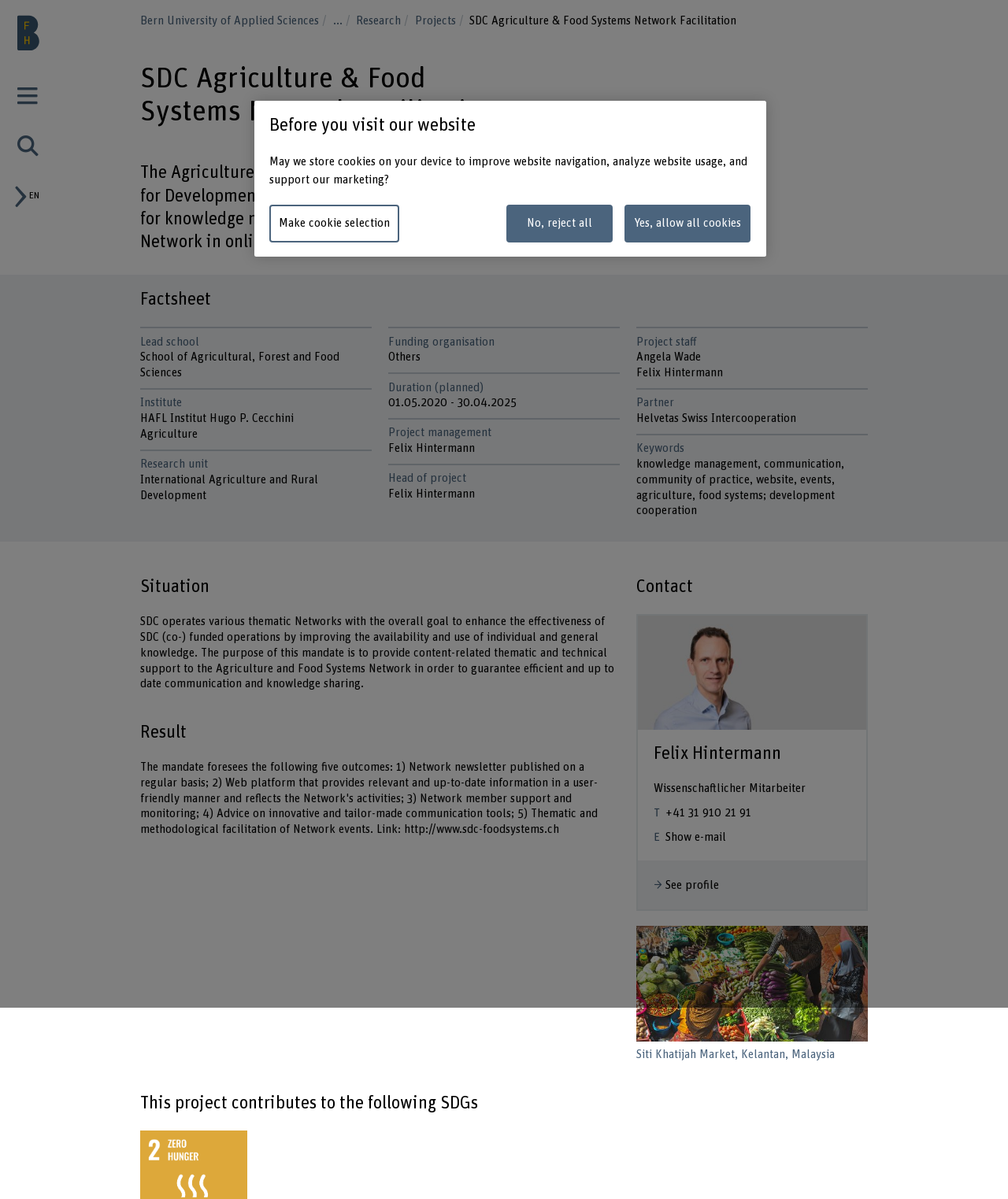Respond with a single word or short phrase to the following question: 
What is the website of the Agriculture and Food Systems Network?

http://www.sdc-foodsystems.ch